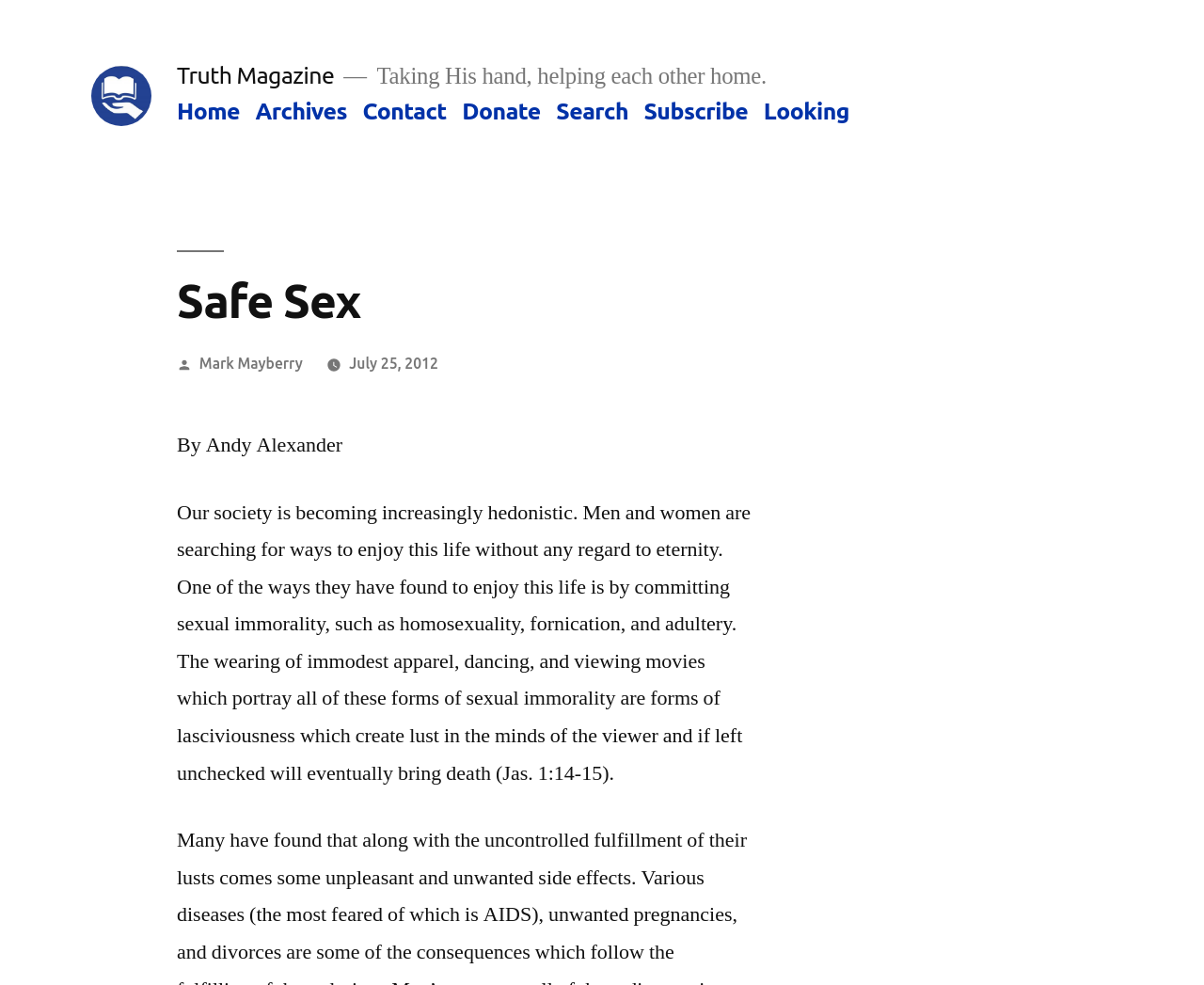Write an exhaustive caption that covers the webpage's main aspects.

The webpage is titled "Safe Sex – Truth Magazine" and features a prominent link to "Truth Magazine" at the top left corner, accompanied by a small image with the same name. Below this, there is a quote "Taking His hand, helping each other home." 

To the right of the quote, a top menu navigation bar is located, containing seven links: "Home", "Archives", "Contact", "Donate", "Search", "Subscribe", and "Looking". 

Below the navigation bar, the main content of the webpage is divided into sections. The first section has a heading "Safe Sex" and is followed by the author's name "Mark Mayberry" and the date "July 25, 2012". 

The main article is written by Andy Alexander and discusses the increasing hedonism in society, specifically focusing on sexual immorality and its consequences. The text is quite lengthy and takes up most of the webpage's content area.